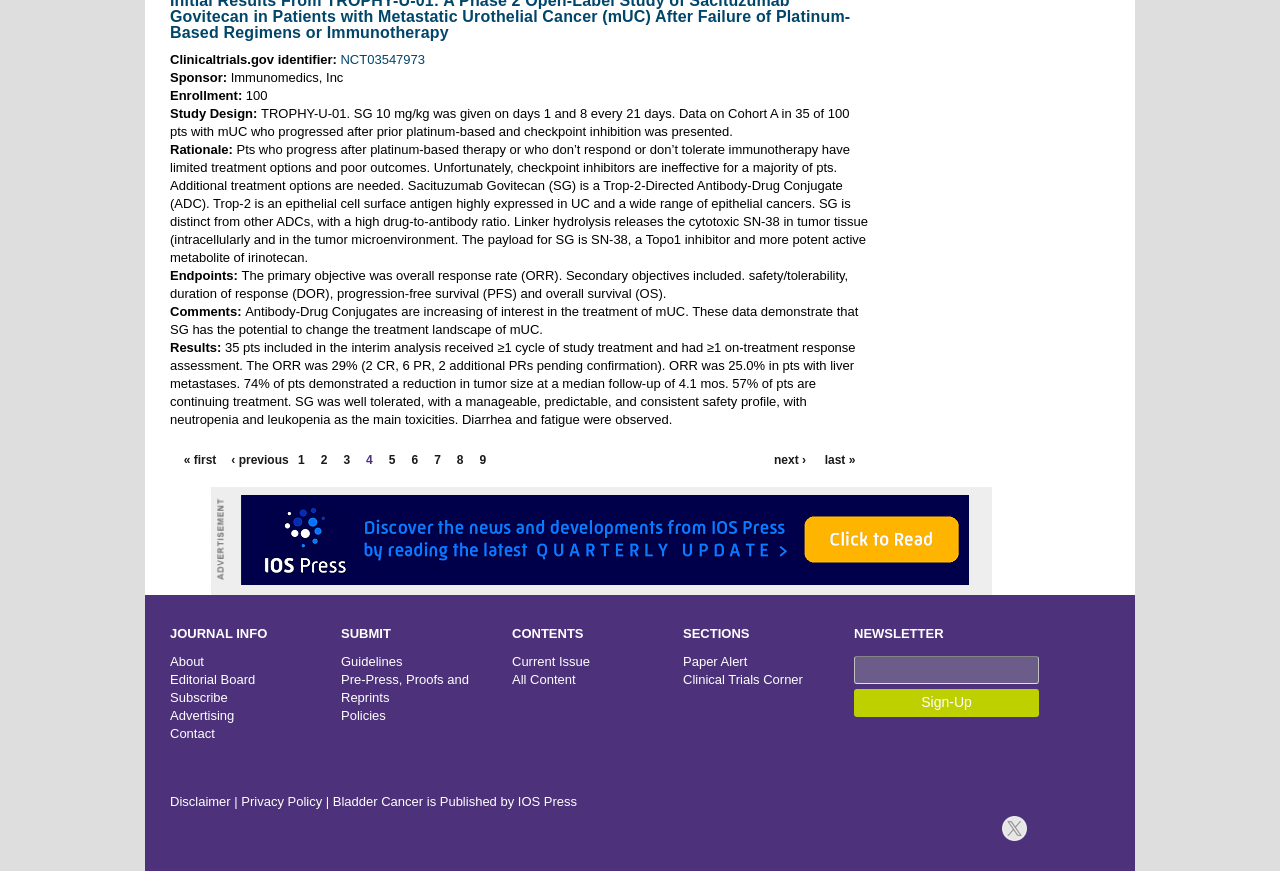Determine the bounding box coordinates of the region I should click to achieve the following instruction: "Go to page 2". Ensure the bounding box coordinates are four float numbers between 0 and 1, i.e., [left, top, right, bottom].

[0.244, 0.516, 0.262, 0.542]